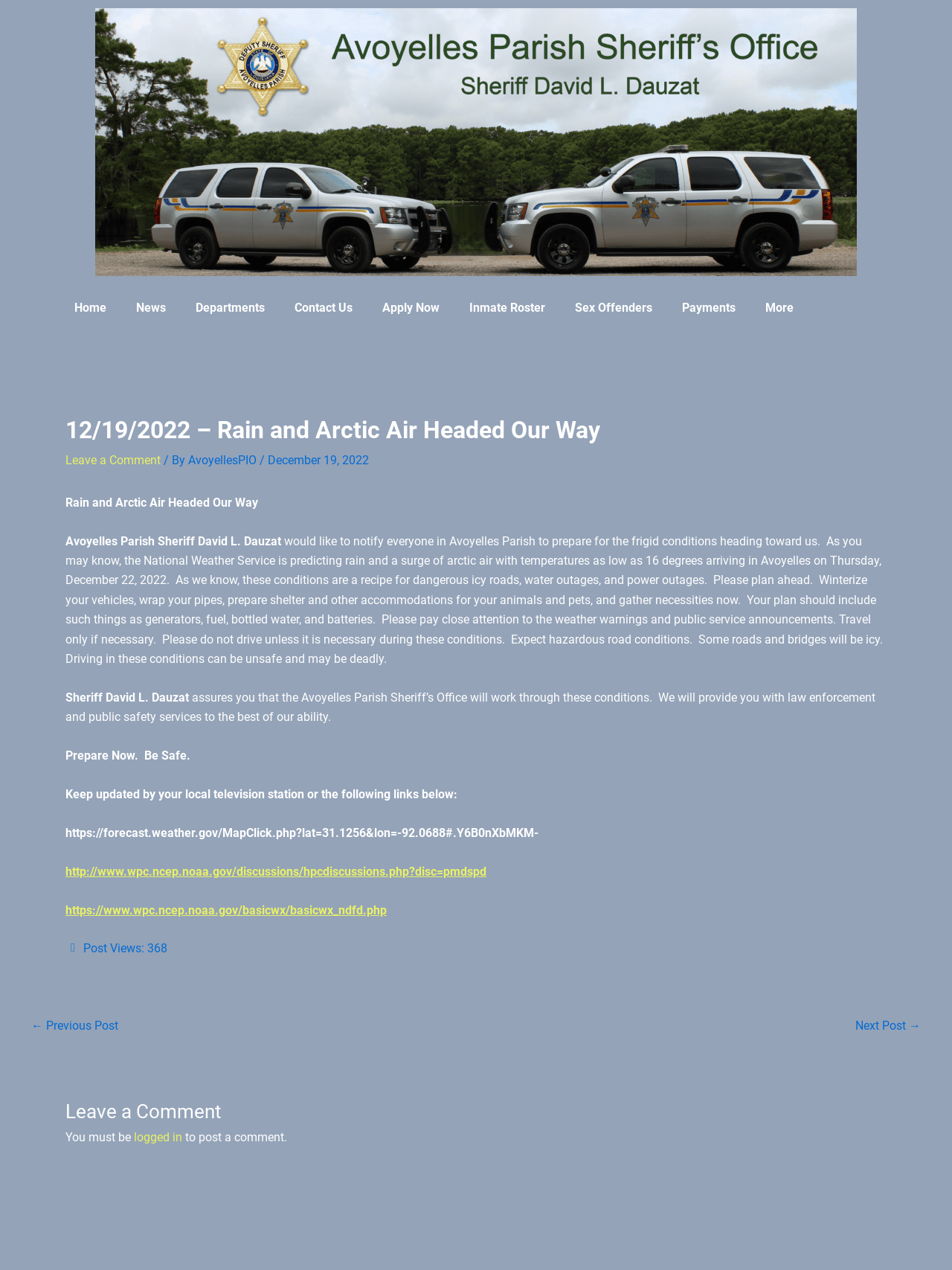Highlight the bounding box coordinates of the region I should click on to meet the following instruction: "Click Leave a Comment".

[0.069, 0.357, 0.169, 0.368]